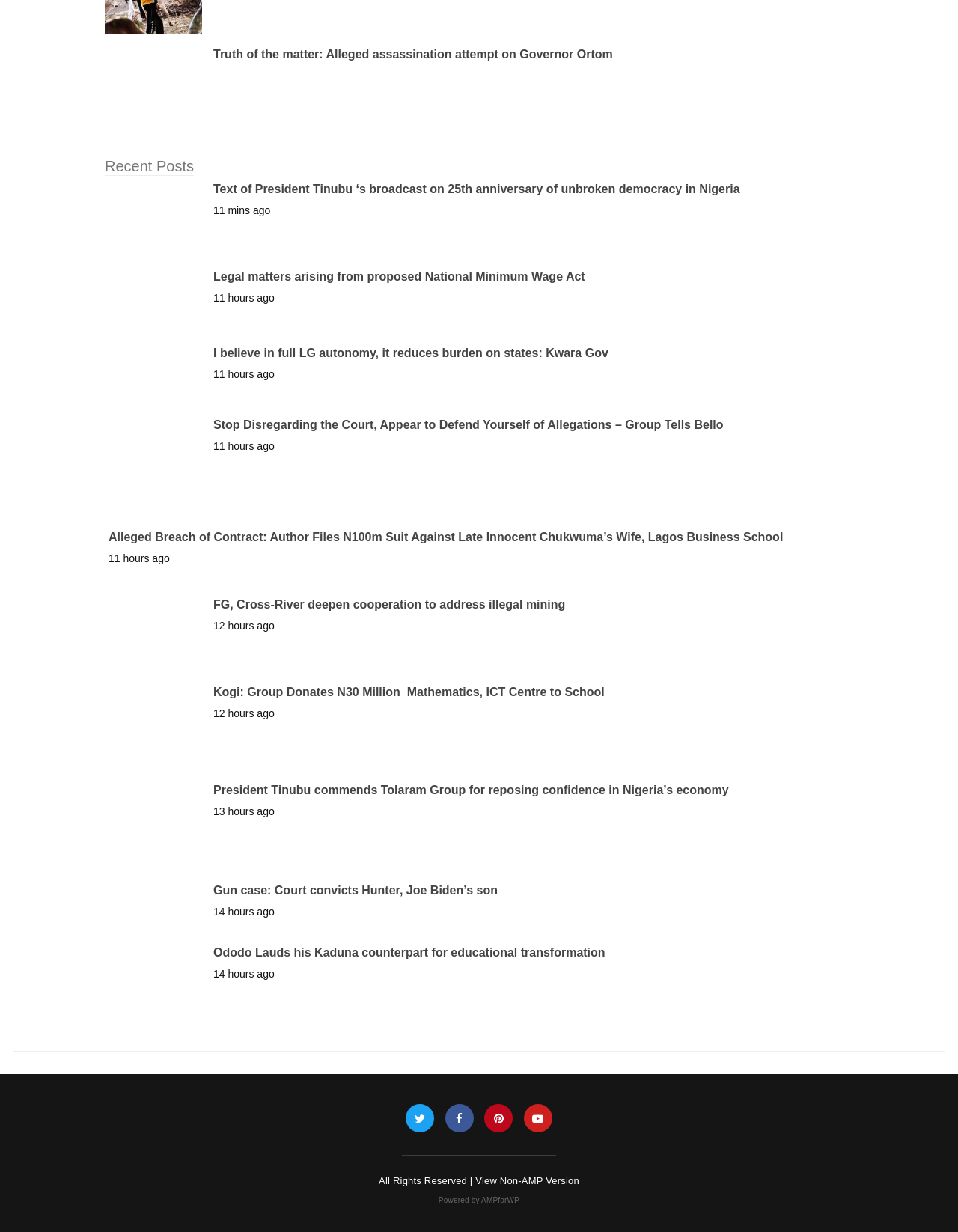What is the topic of the first link?
Using the visual information from the image, give a one-word or short-phrase answer.

Alleged assassination attempt on Governor Ortom